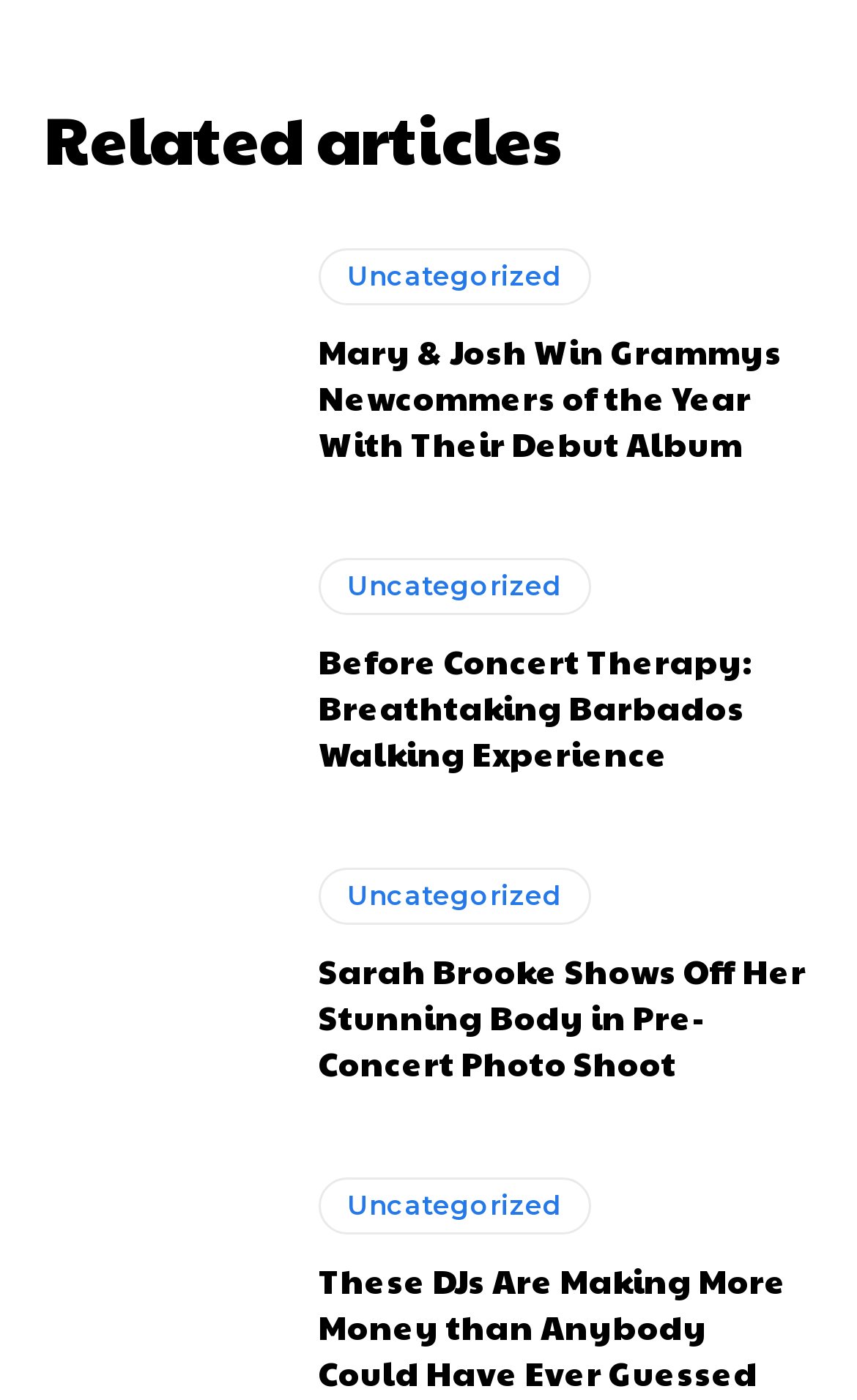Extract the bounding box coordinates for the HTML element that matches this description: "Uncategorized". The coordinates should be four float numbers between 0 and 1, i.e., [left, top, right, bottom].

[0.372, 0.841, 0.69, 0.882]